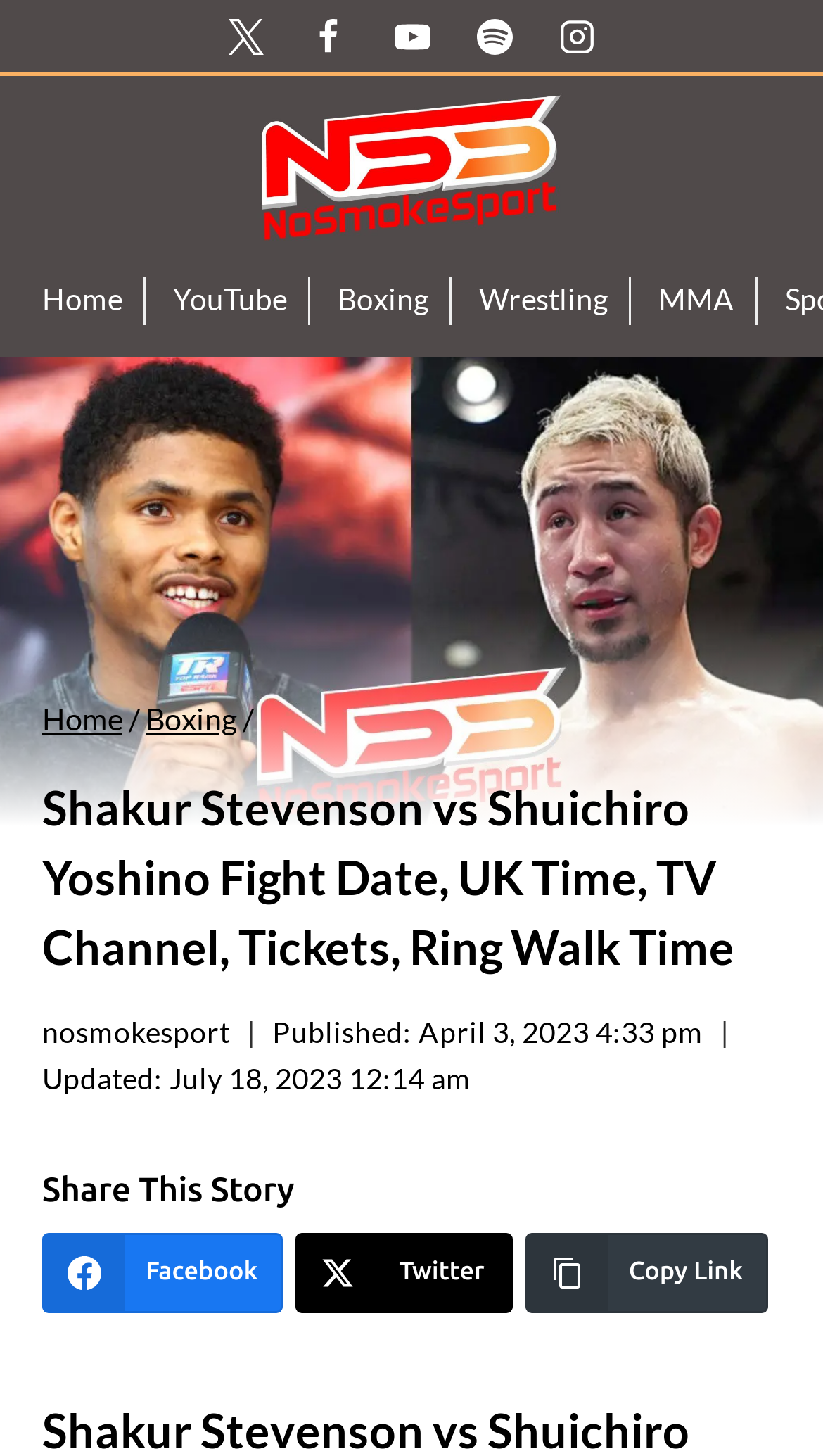Please extract and provide the main headline of the webpage.

Shakur Stevenson vs Shuichiro Yoshino Fight Date, UK Time, TV Channel, Tickets, Ring Walk Time